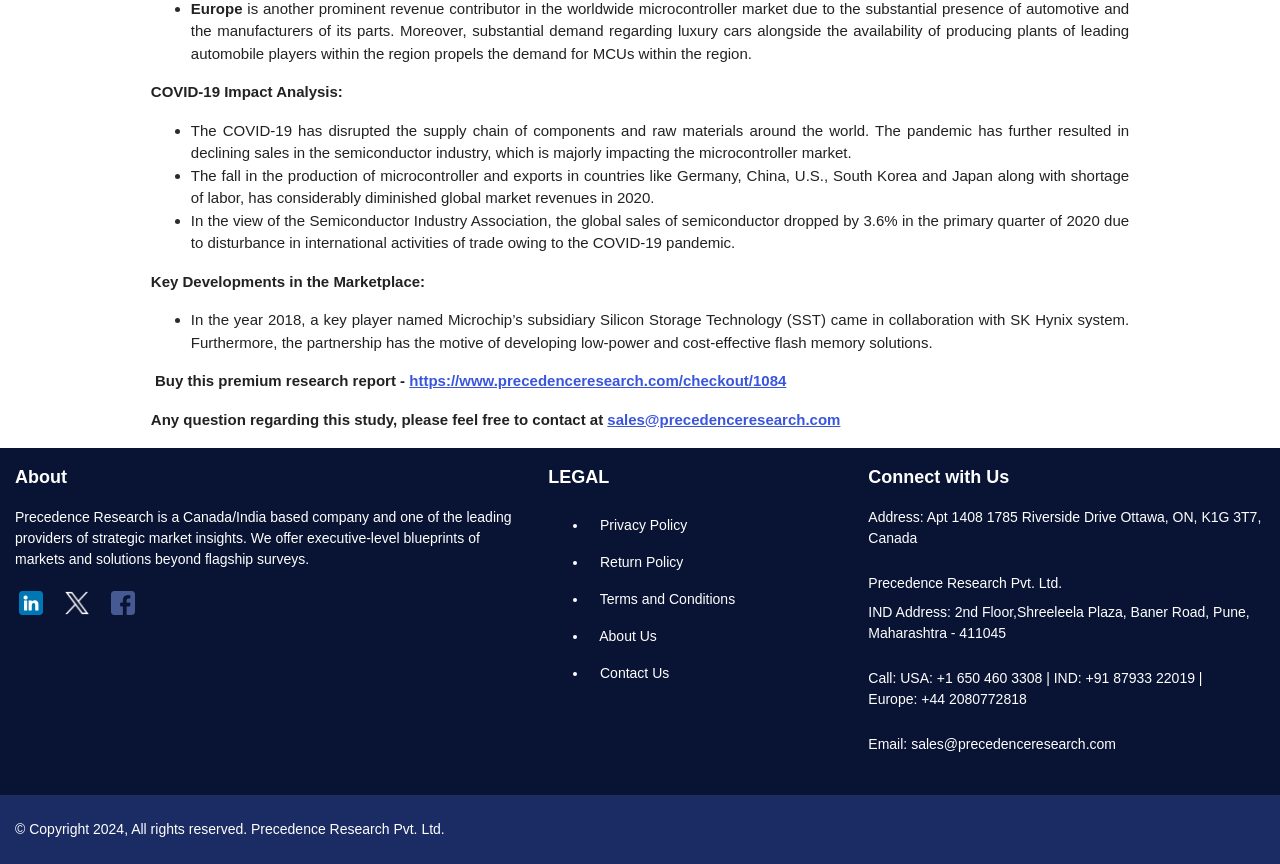Identify the bounding box for the described UI element: "Contact Us".

[0.46, 0.758, 0.655, 0.801]